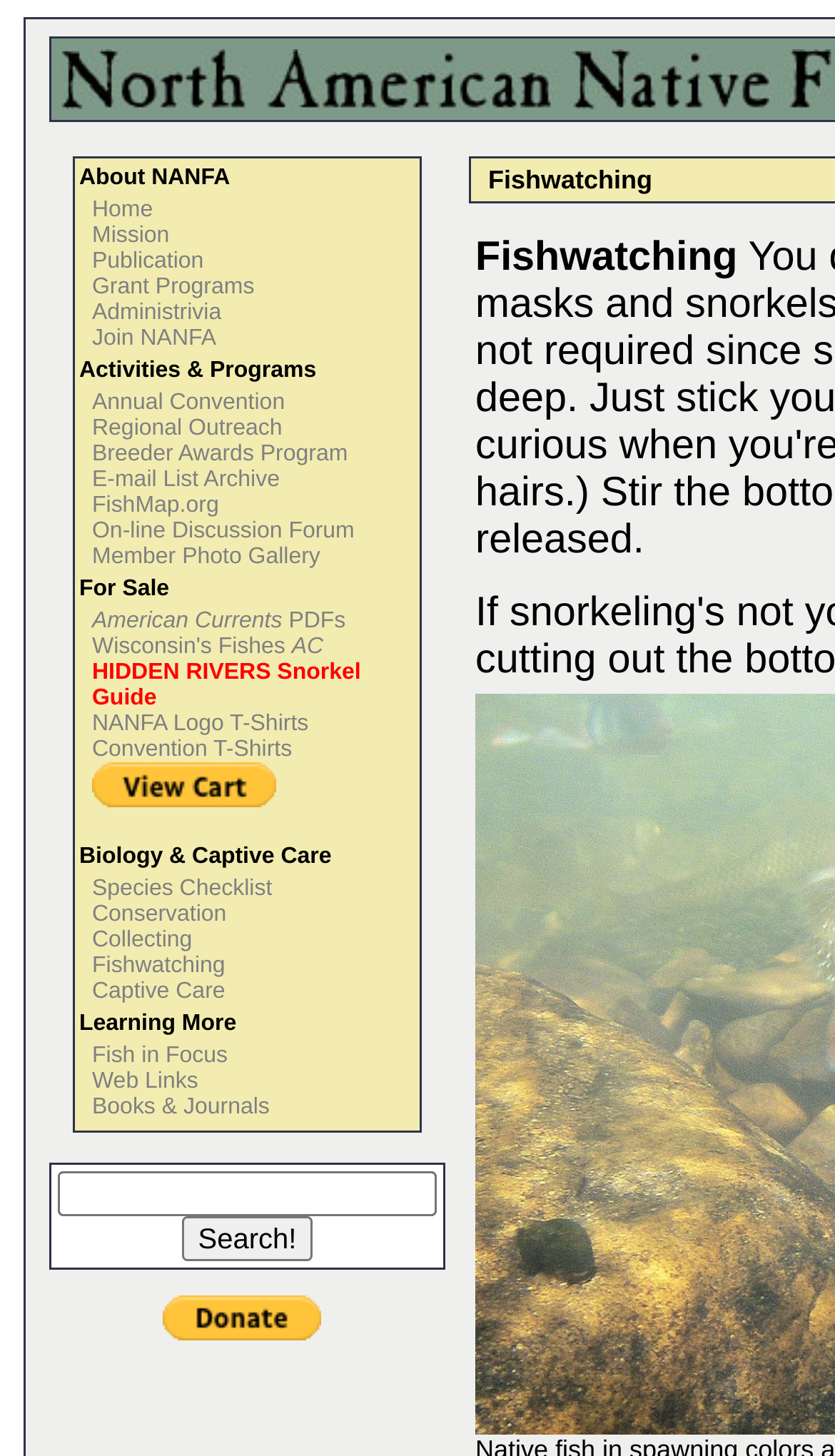Specify the bounding box coordinates of the region I need to click to perform the following instruction: "Join NANFA". The coordinates must be four float numbers in the range of 0 to 1, i.e., [left, top, right, bottom].

[0.11, 0.224, 0.259, 0.241]